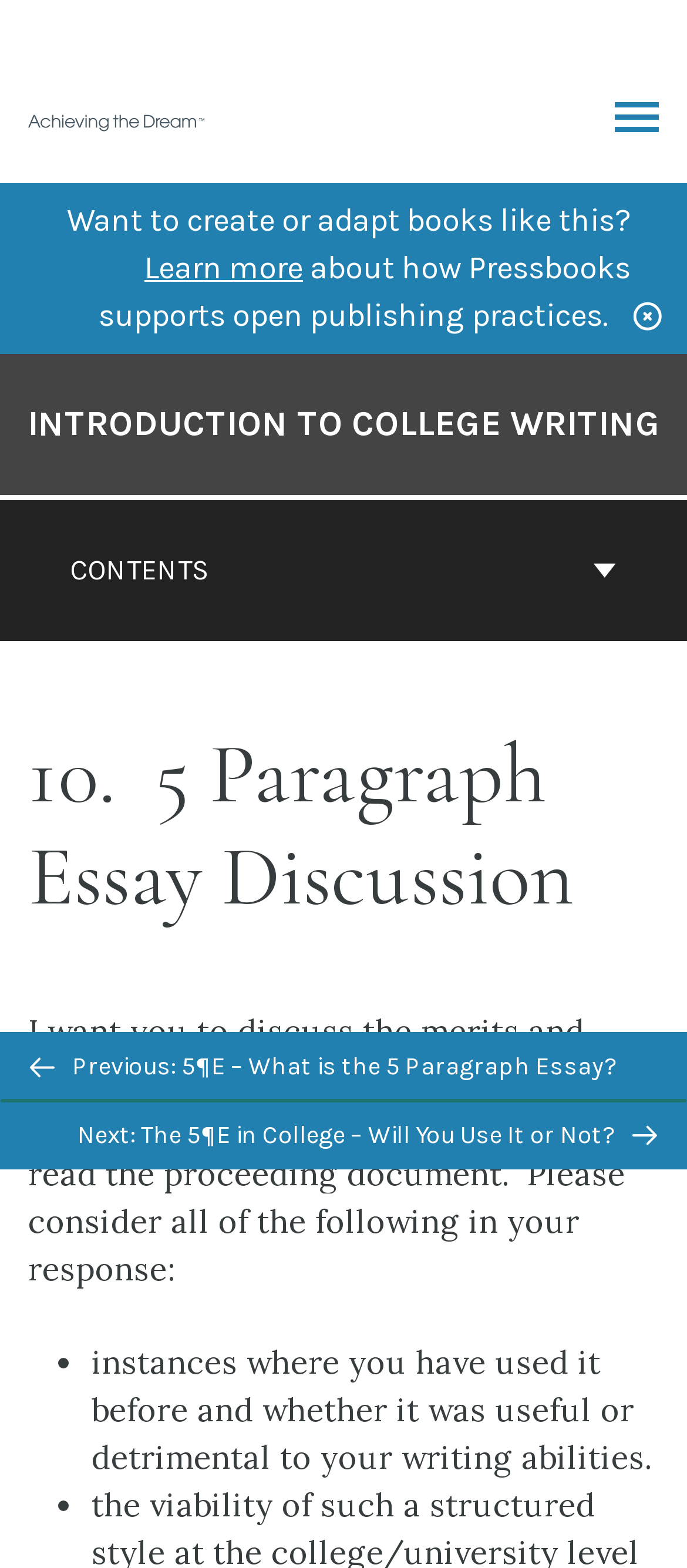Please pinpoint the bounding box coordinates for the region I should click to adhere to this instruction: "Learn more about open publishing practices".

[0.21, 0.158, 0.441, 0.183]